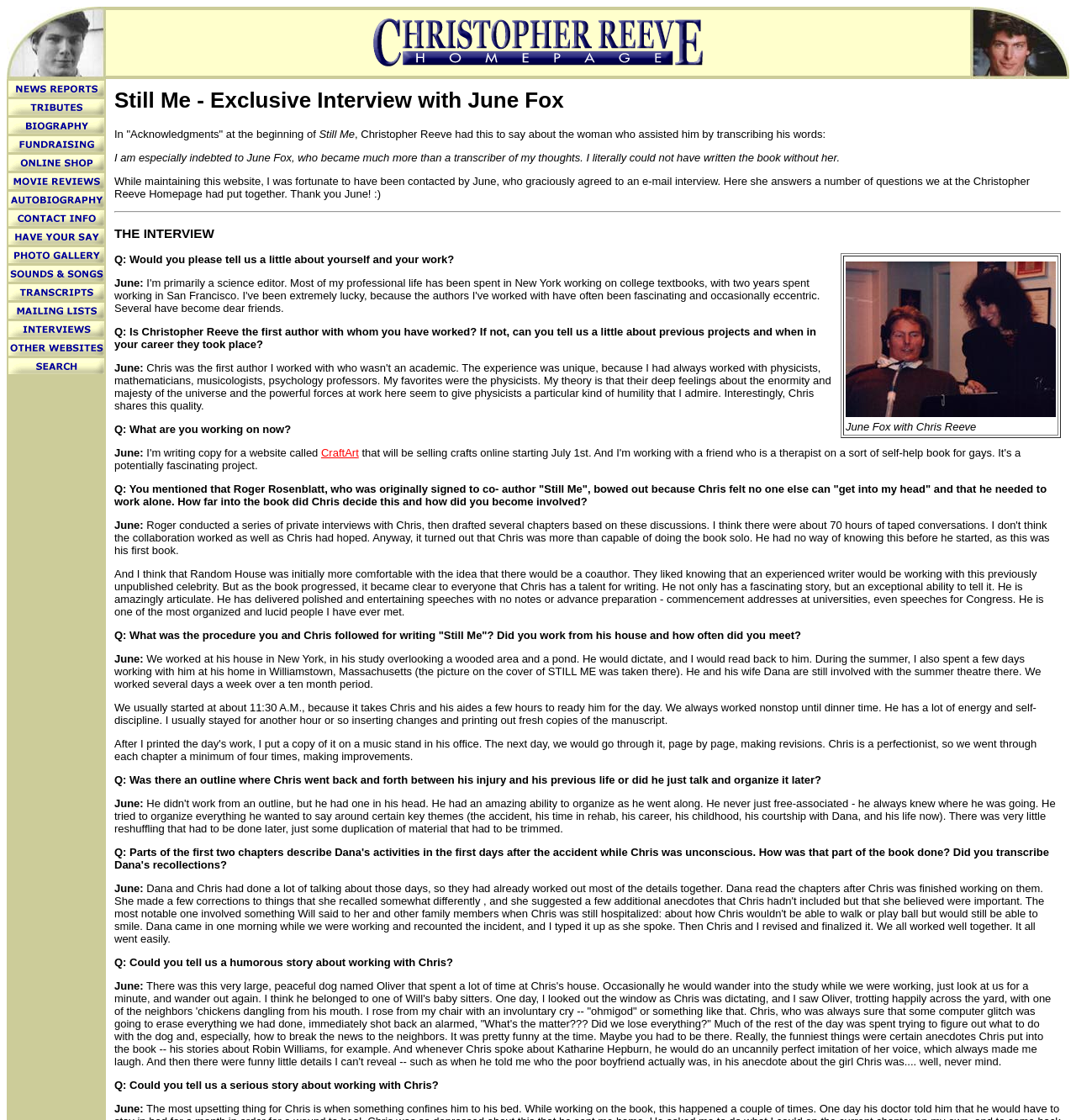Please specify the bounding box coordinates for the clickable region that will help you carry out the instruction: "Explore the 'Search' option".

[0.006, 0.325, 0.098, 0.338]